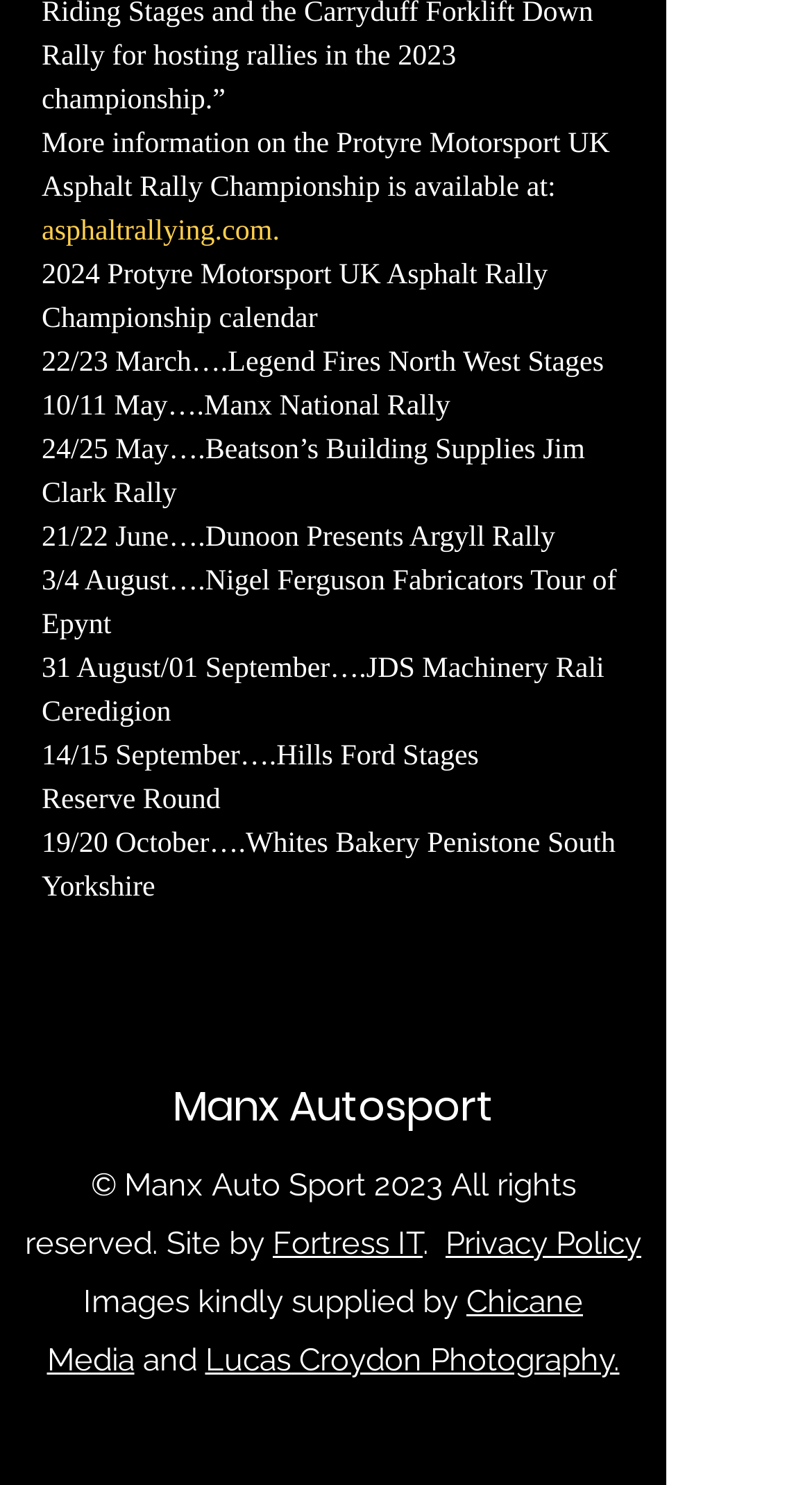Given the element description "Previous" in the screenshot, predict the bounding box coordinates of that UI element.

[0.051, 0.589, 0.346, 0.648]